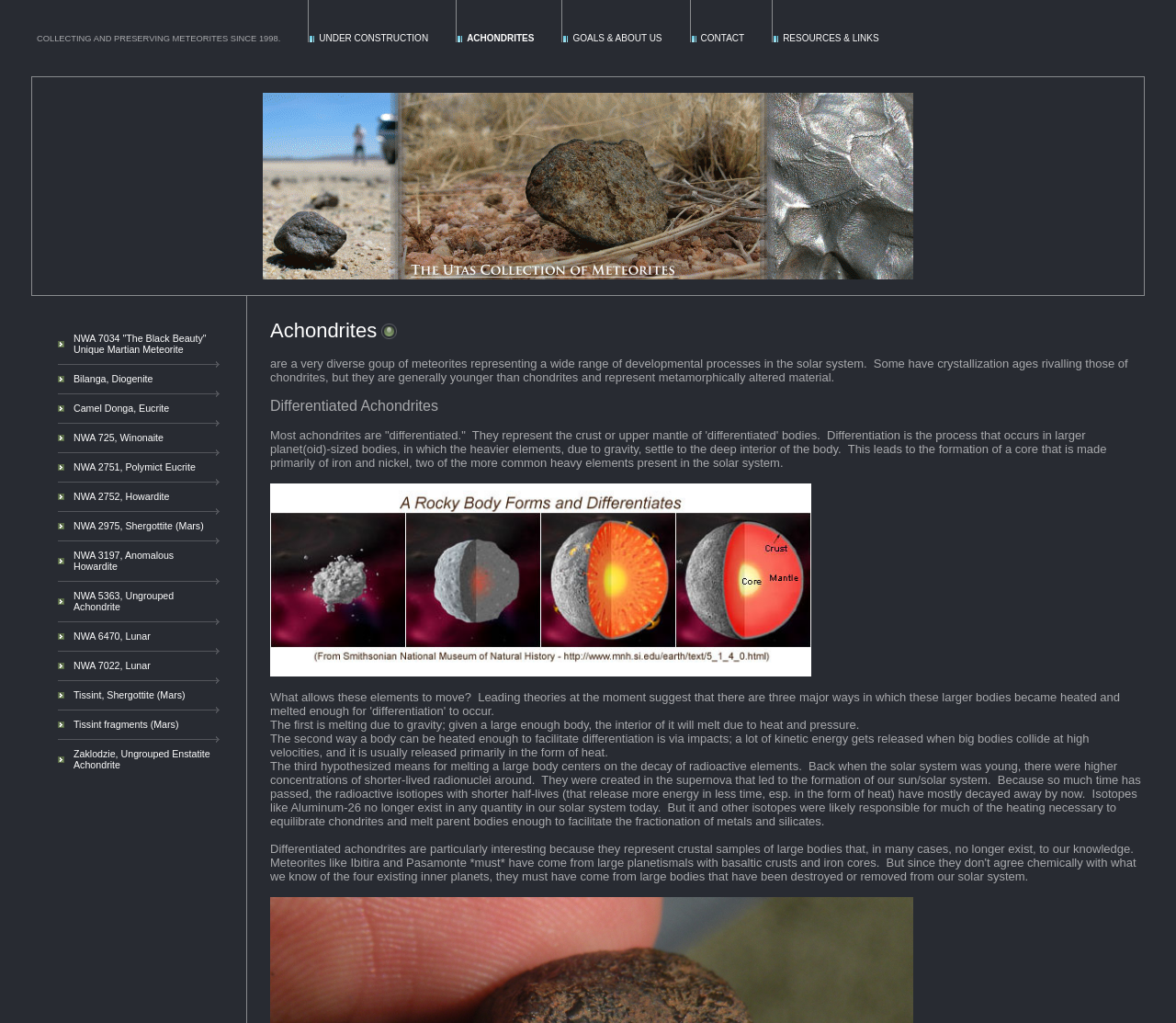Show the bounding box coordinates of the region that should be clicked to follow the instruction: "Read the latest investment news."

None